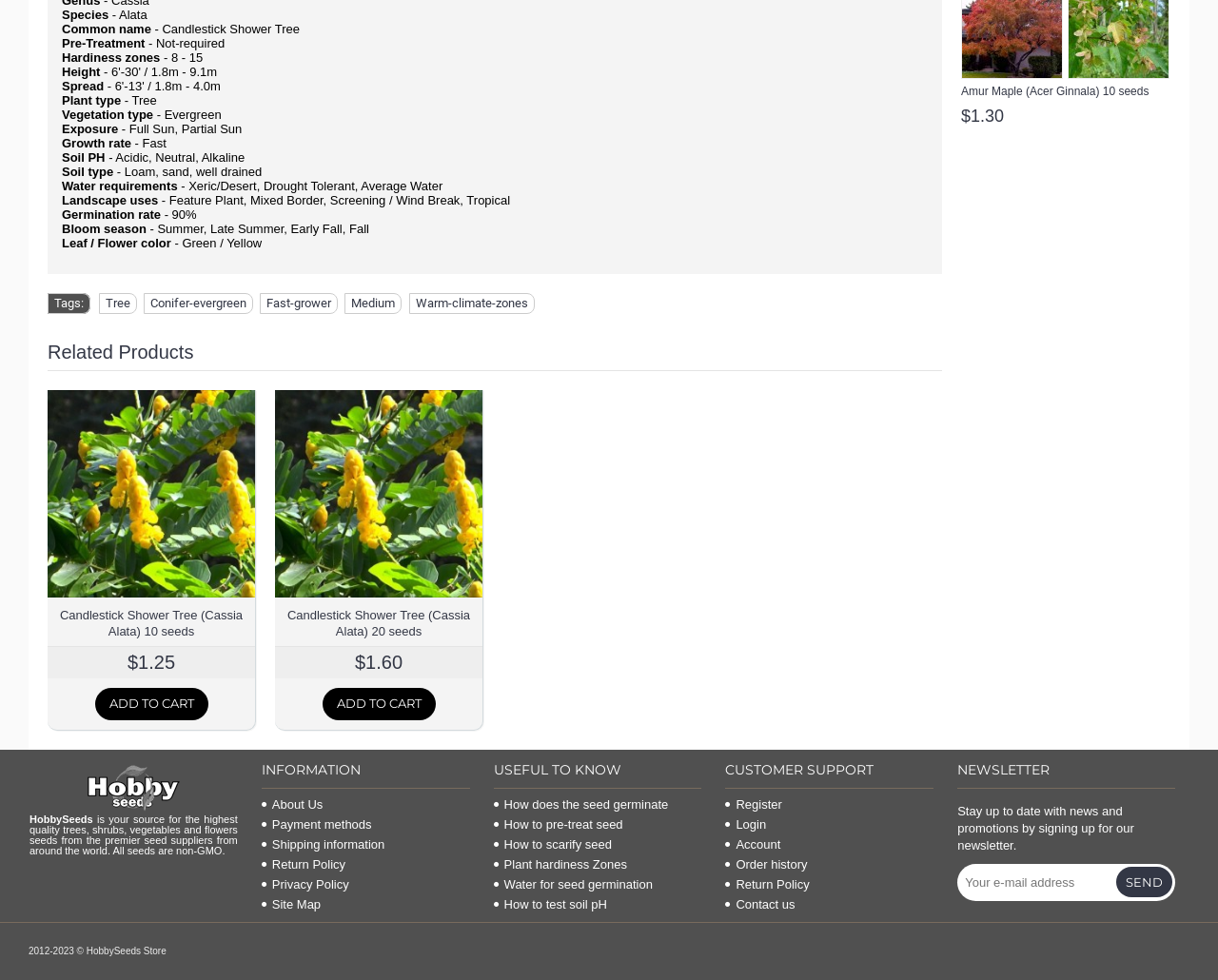Please give a short response to the question using one word or a phrase:
What is the hardiness zone of Amur Maple?

8 - 15